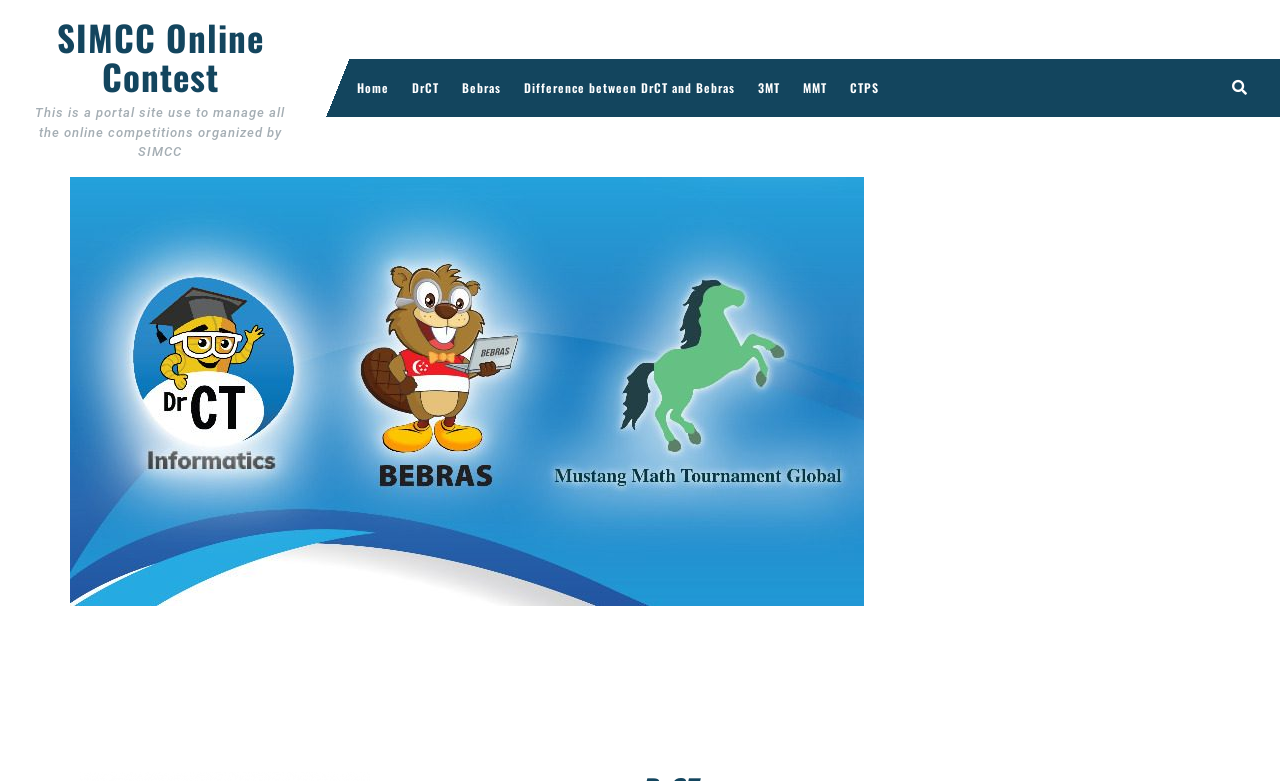Determine the bounding box coordinates of the section to be clicked to follow the instruction: "go to home page". The coordinates should be given as four float numbers between 0 and 1, formatted as [left, top, right, bottom].

[0.271, 0.076, 0.312, 0.15]